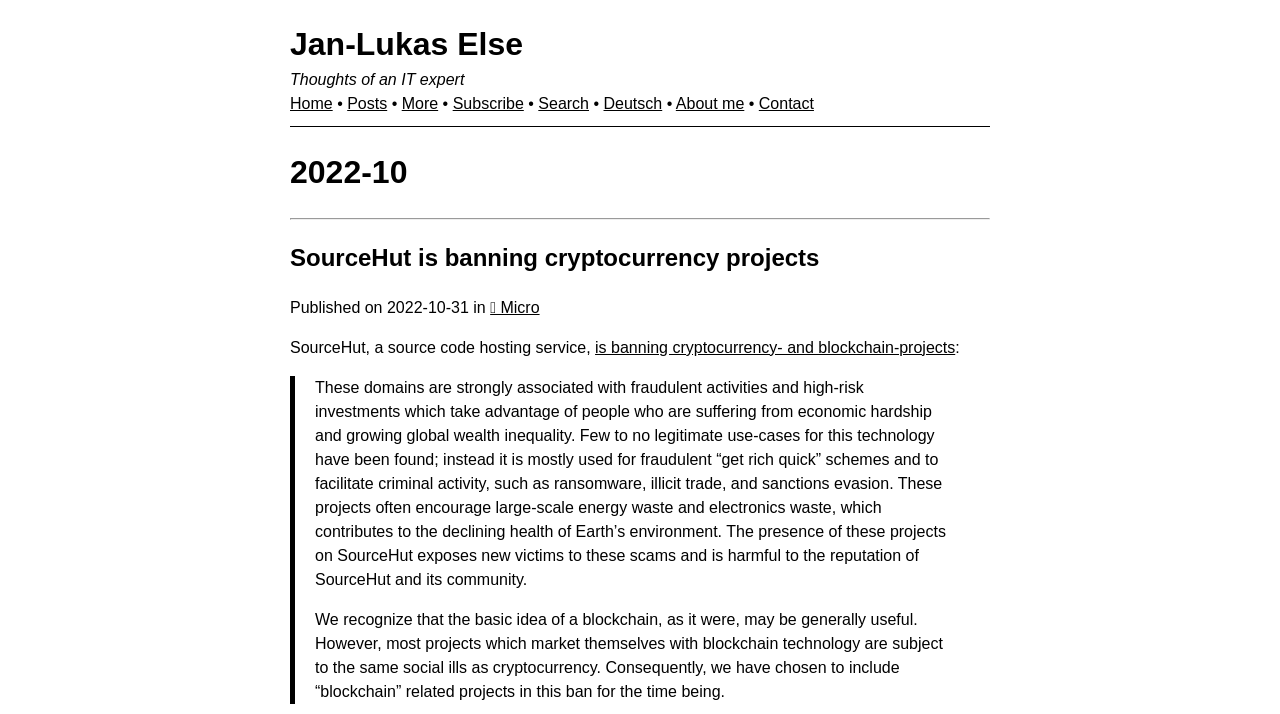What is the purpose of the blockquote?
Answer briefly with a single word or phrase based on the image.

To provide a quote or statement